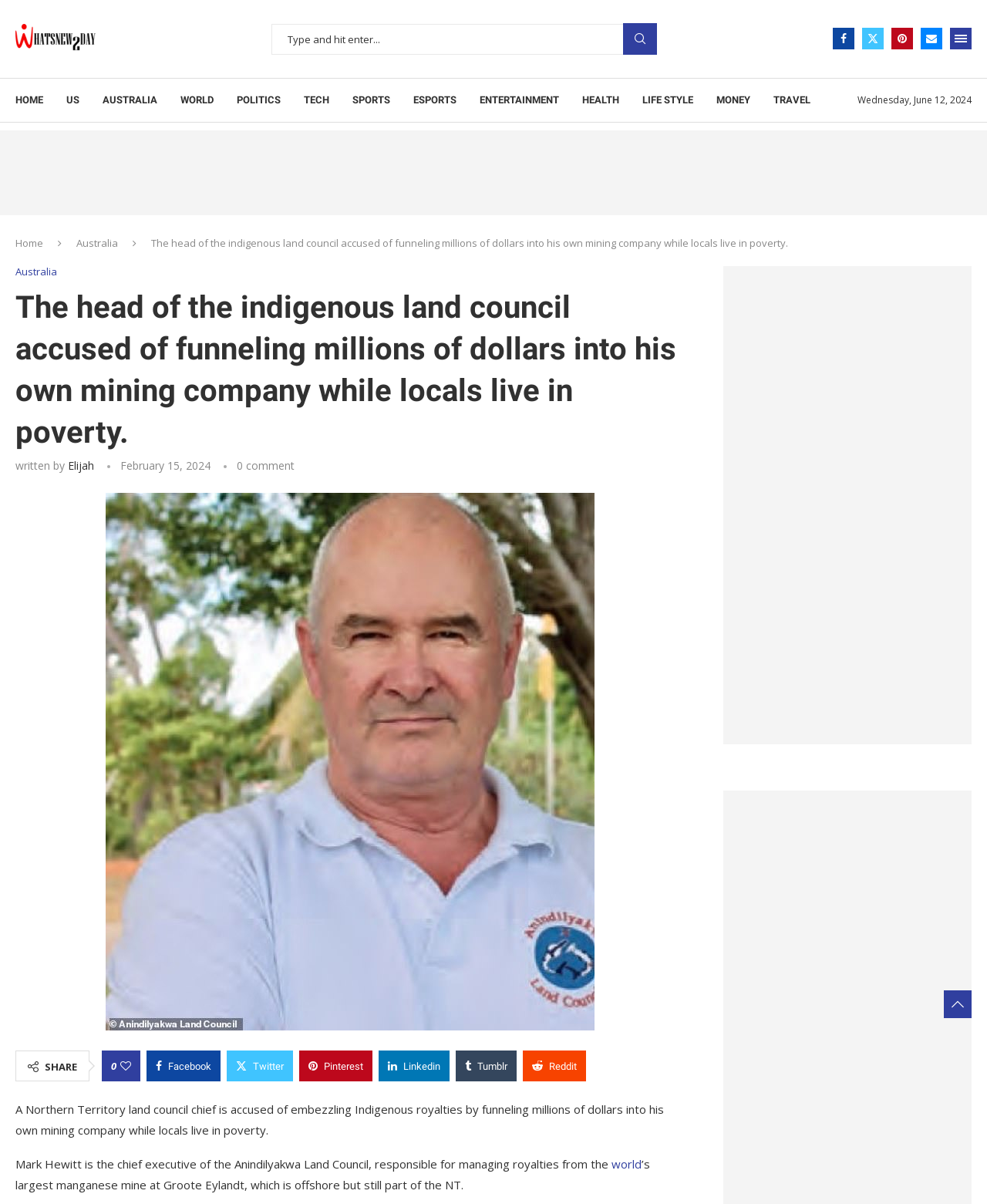Refer to the image and provide an in-depth answer to the question: 
What is the date of the article?

I found the answer by reading the article's content, specifically the sentence 'written by Elijah' followed by the date 'February 15, 2024' which indicates the date of the article.